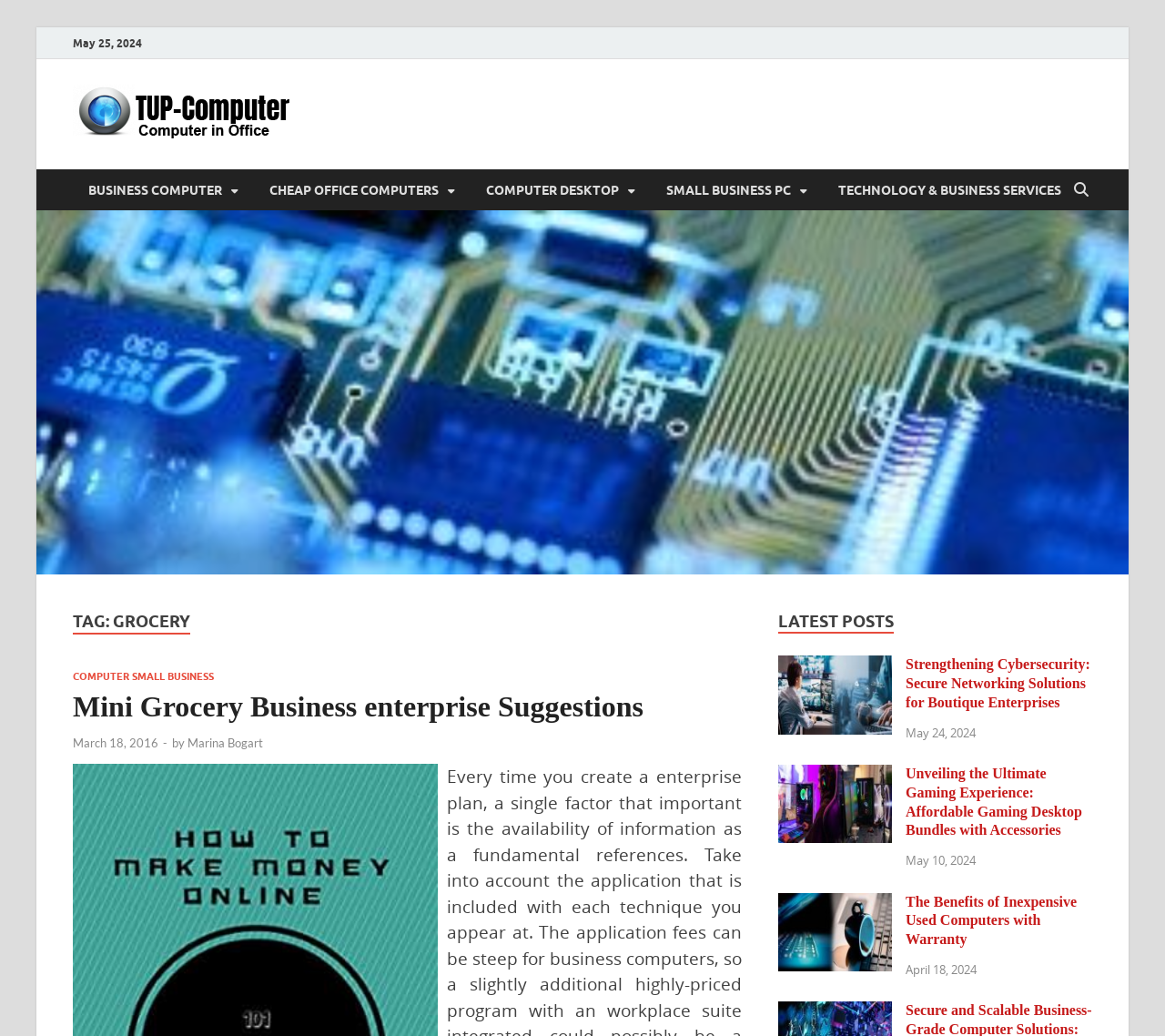Based on the image, give a detailed response to the question: What is the author of the post 'Mini Grocery Business enterprise Suggestions'?

I found the link 'Marina Bogart' which is the author of the post 'Mini Grocery Business enterprise Suggestions'.